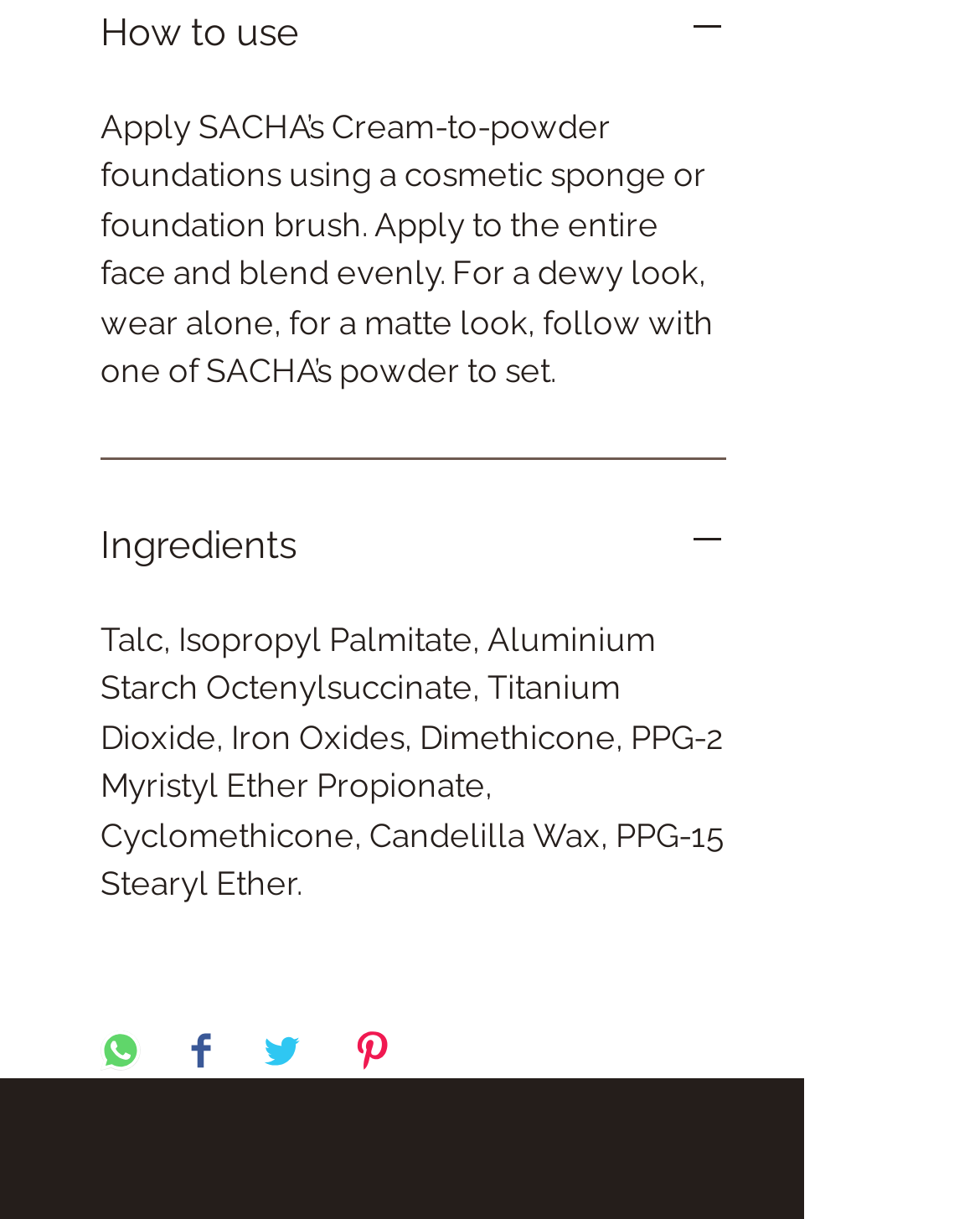Please identify the bounding box coordinates of the area that needs to be clicked to follow this instruction: "Click on 'Pin on Pinterest'".

[0.359, 0.845, 0.4, 0.885]